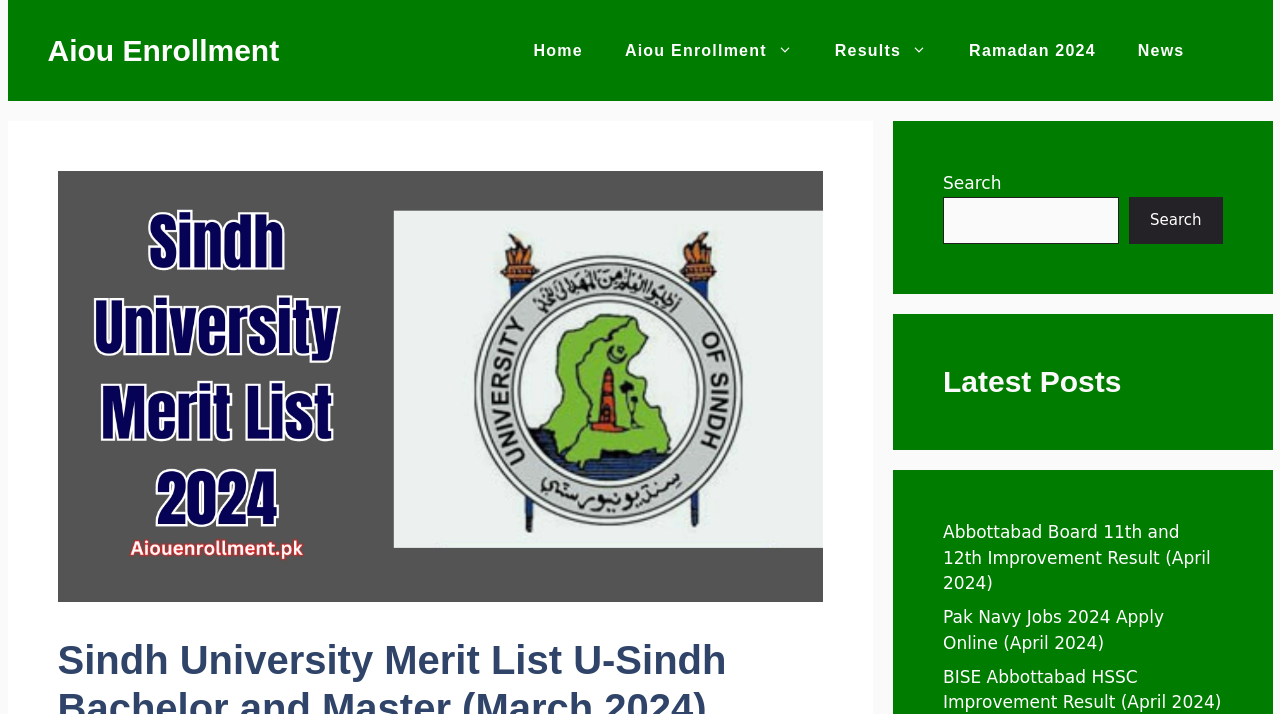How many navigation links are available on this website?
Using the image as a reference, give a one-word or short phrase answer.

5